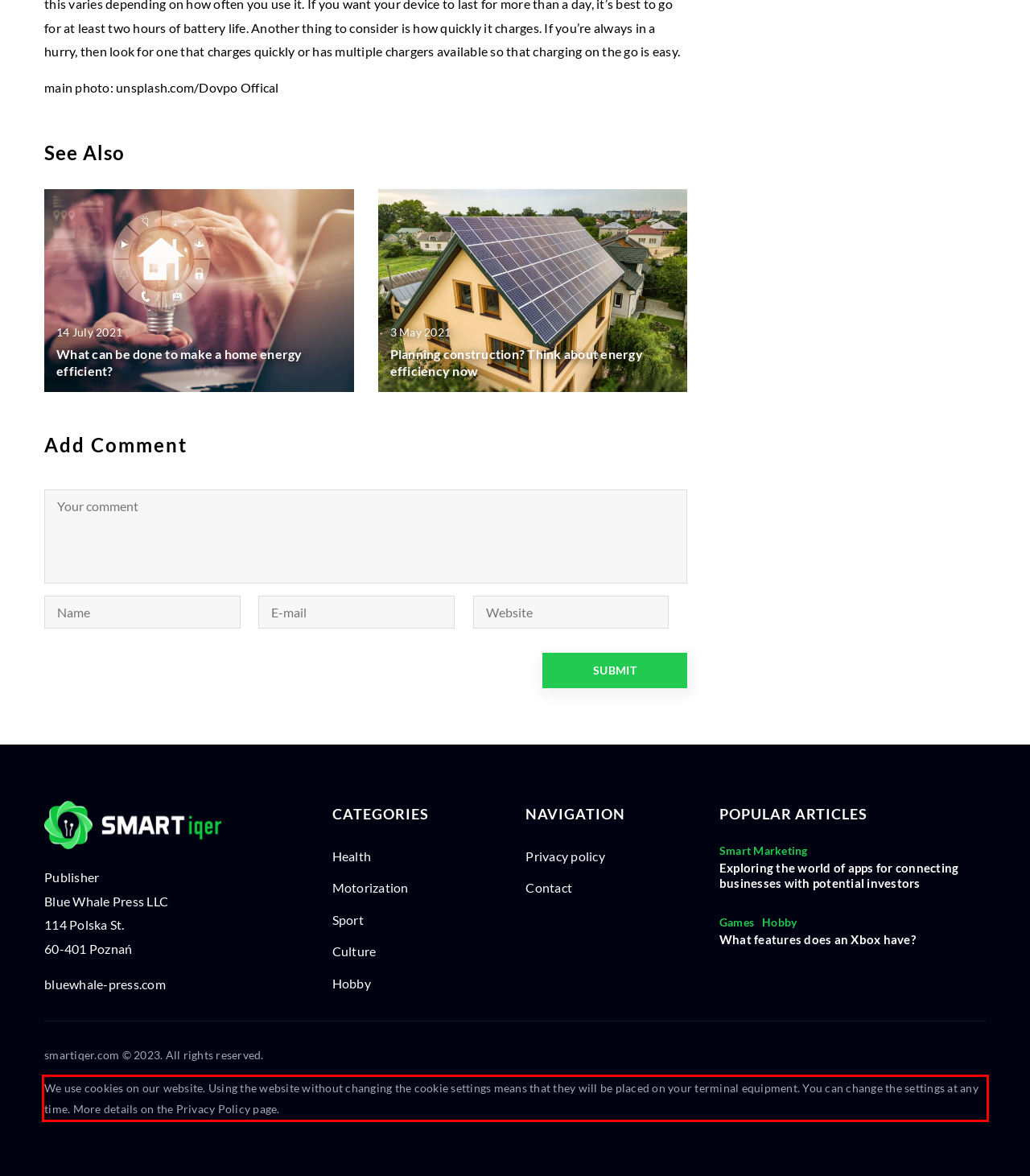You are given a screenshot showing a webpage with a red bounding box. Perform OCR to capture the text within the red bounding box.

We use cookies on our website. Using the website without changing the cookie settings means that they will be placed on your terminal equipment. You can change the settings at any time. More details on the Privacy Policy page.